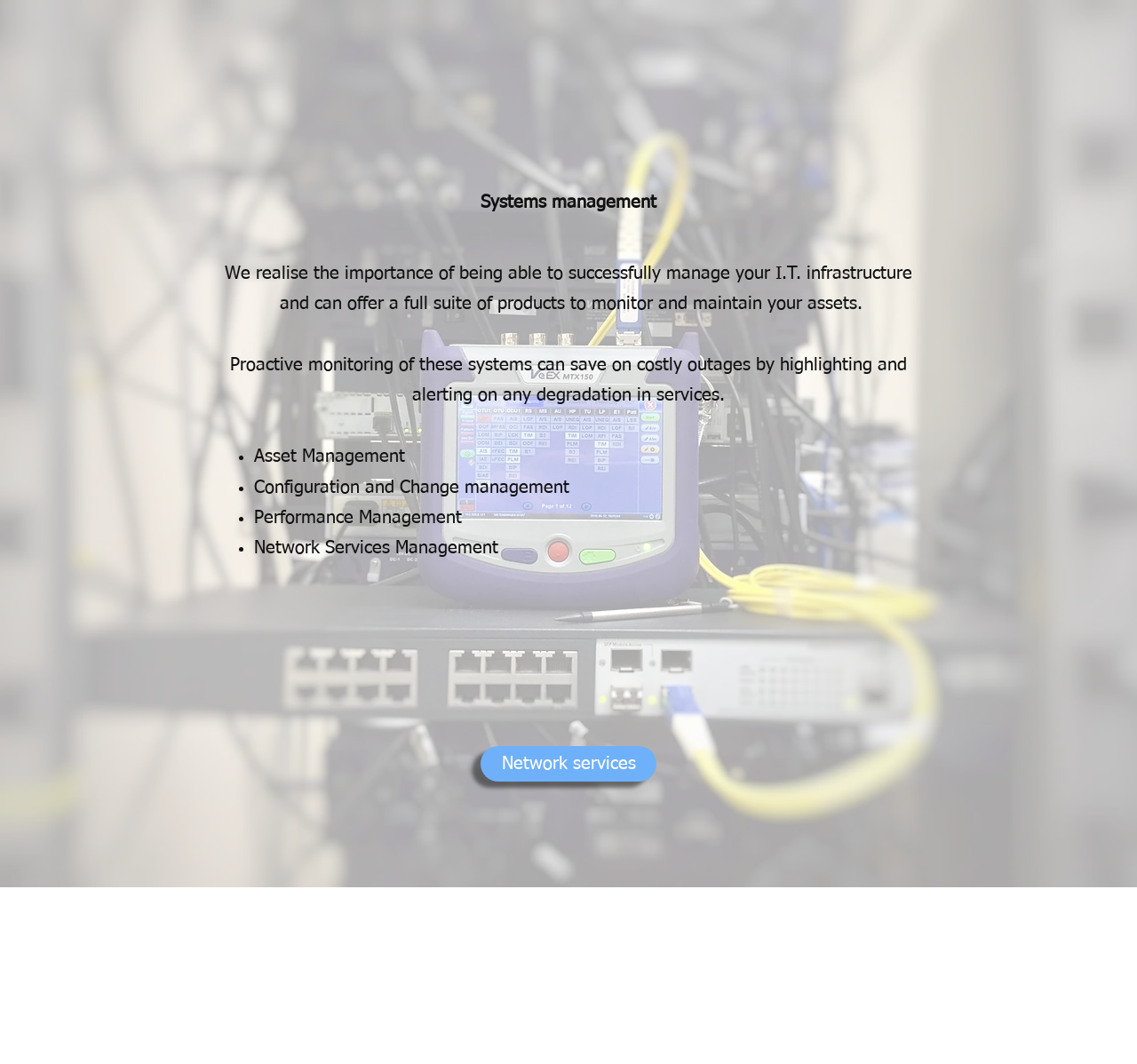Describe all the key features and sections of the webpage thoroughly.

The webpage is about systems management, specifically highlighting the importance of managing I.T. infrastructure. At the top, there is a heading that reads "Systems management". Below the heading, there is a brief description of the service, explaining that the company offers a full suite of products to monitor and maintain assets. 

Further down, there is another paragraph that emphasizes the benefits of proactive monitoring, which can save on costly outages by highlighting and alerting on any degradation in services. 

Underneath, there is a list of four bullet points, each describing a specific aspect of systems management: Asset Management, Configuration and Change management, Performance Management, and Network Services Management. 

To the right of the list, there is a link to "Network services", which is likely a related page or service offered by the company.